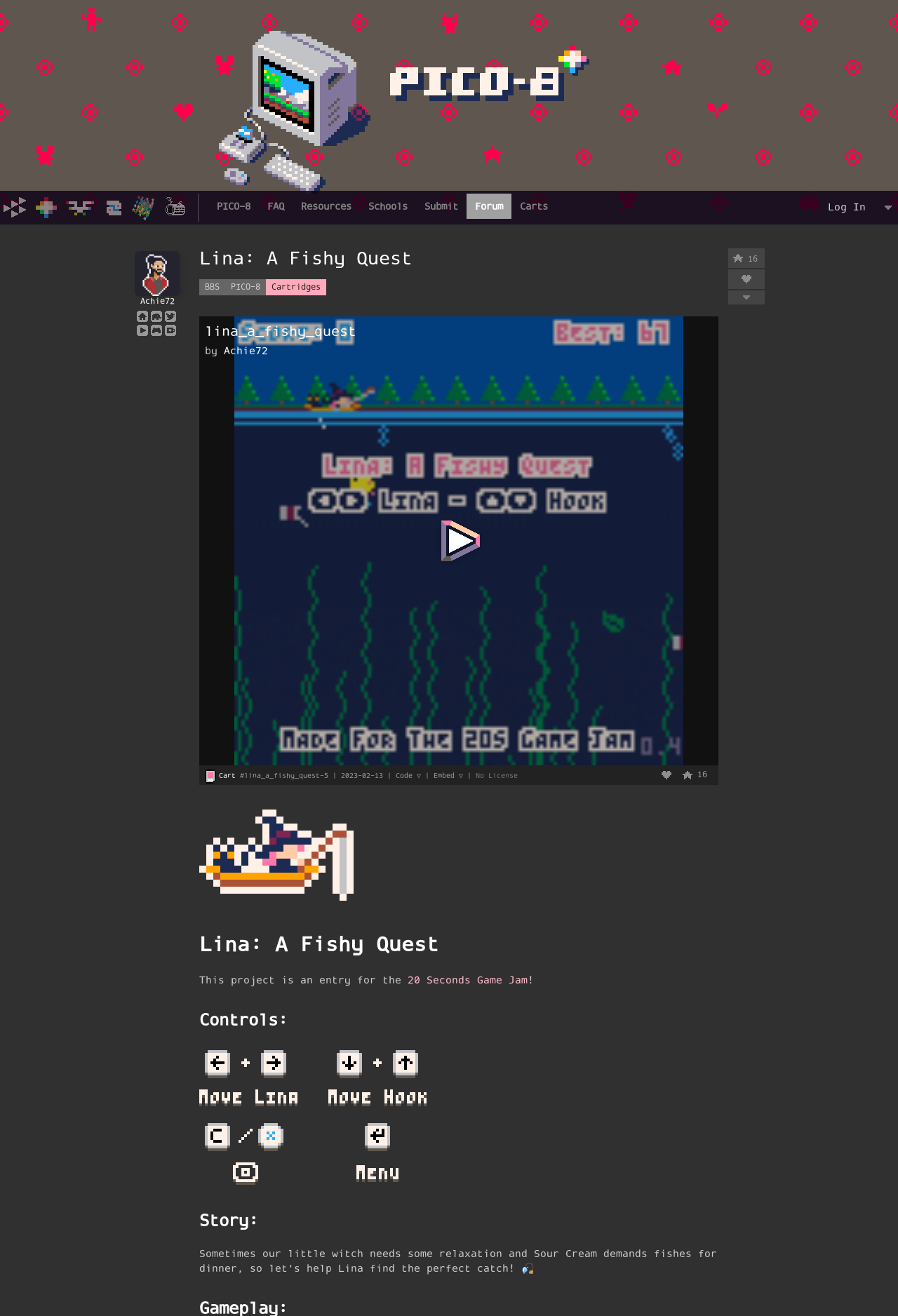Locate the bounding box coordinates of the area where you should click to accomplish the instruction: "Click on the Lexaloffle Games link".

[0.002, 0.147, 0.033, 0.169]